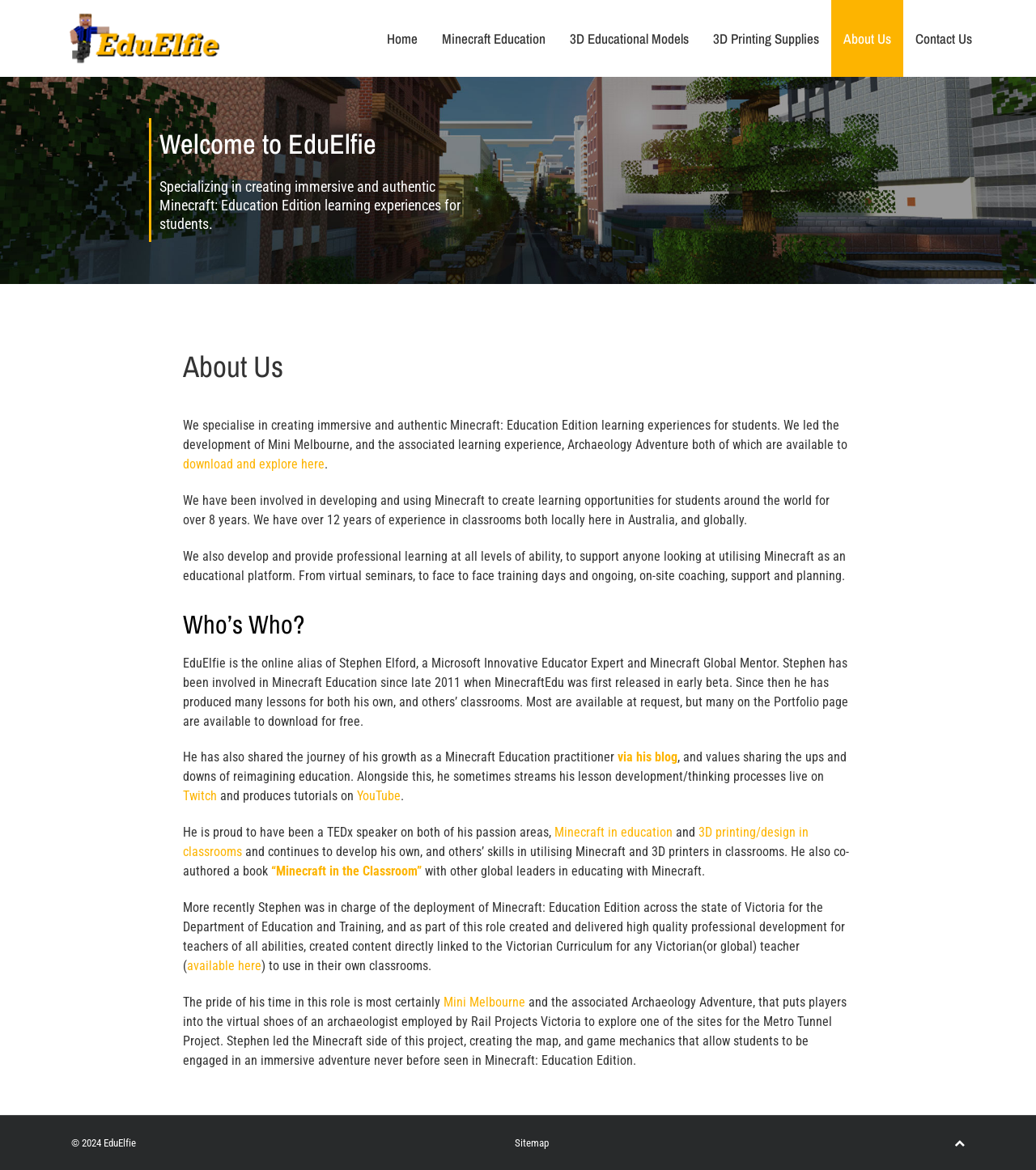What is the name of the book co-authored by Stephen Elford?
Answer the question with detailed information derived from the image.

Based on the webpage content, Stephen Elford co-authored a book 'Minecraft in the Classroom' with other global leaders in educating with Minecraft, as mentioned in the StaticText 'He also co-authored a book “Minecraft in the Classroom”...'